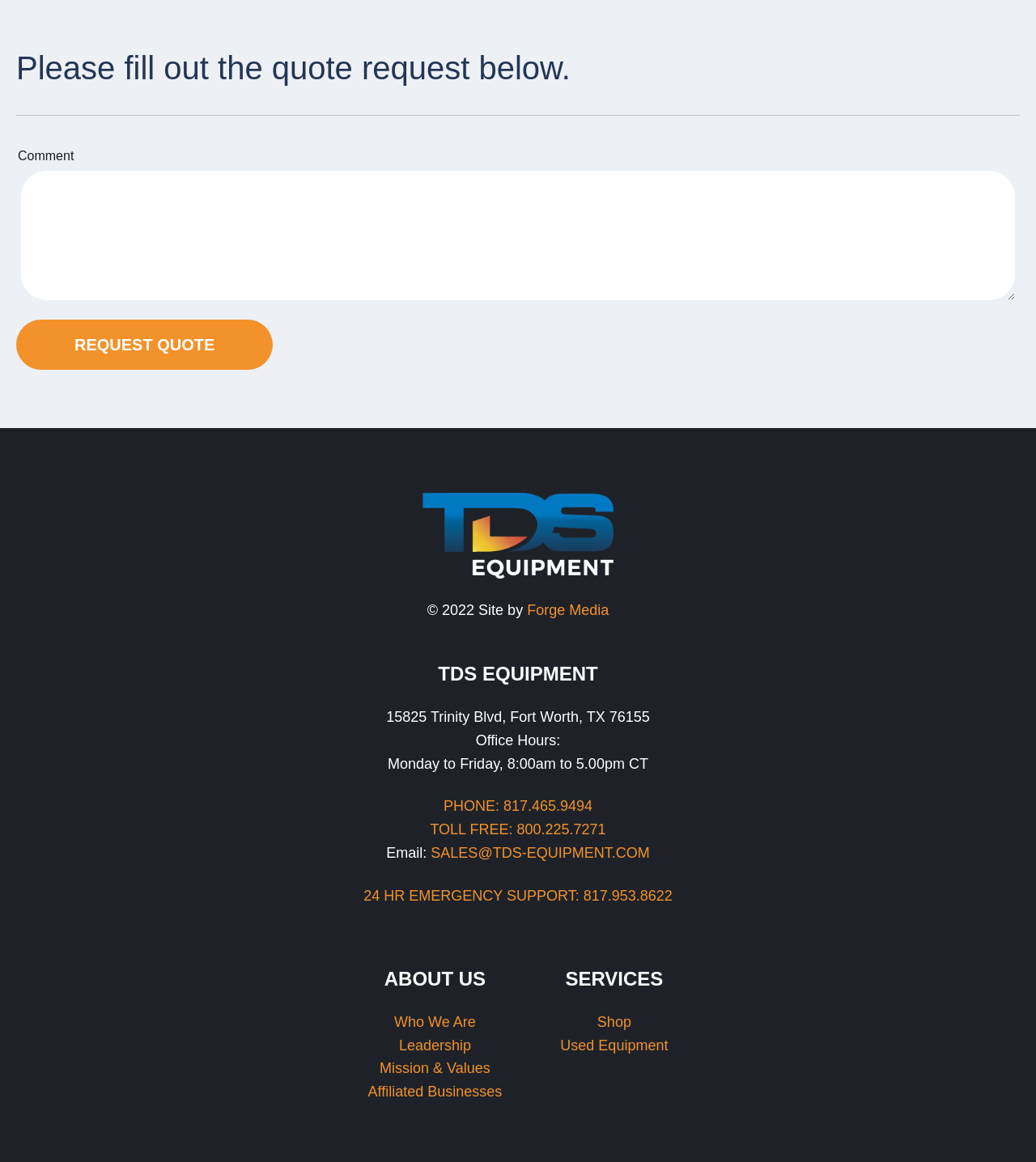Bounding box coordinates are to be given in the format (top-left x, top-left y, bottom-right x, bottom-right y). All values must be floating point numbers between 0 and 1. Provide the bounding box coordinate for the UI element described as: Affiliated Businesses

[0.355, 0.933, 0.485, 0.947]